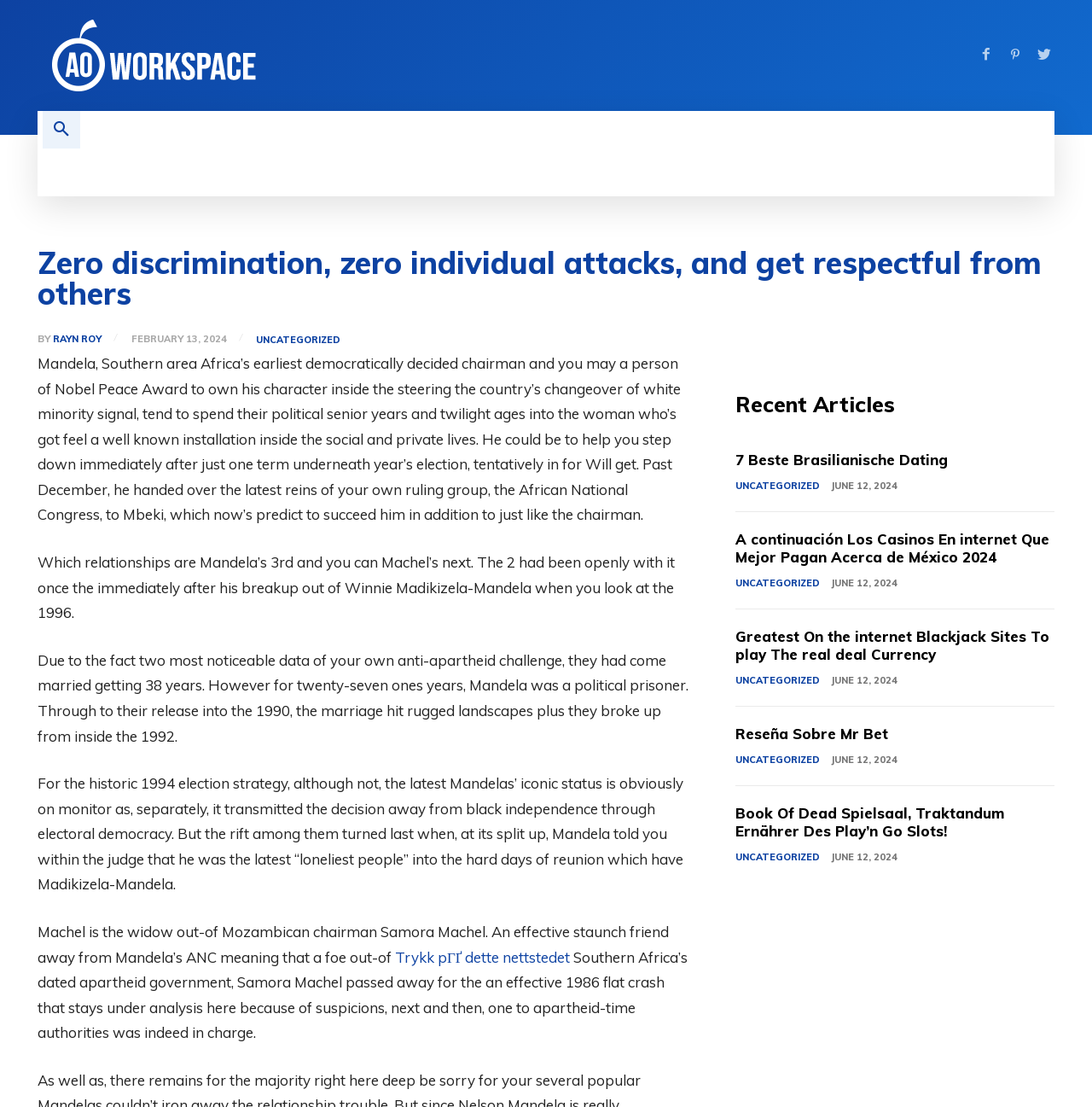Analyze the image and give a detailed response to the question:
How many links are there in the top navigation bar?

The top navigation bar contains links to 'HOME', 'GOOGLE WORKSPACE', 'GMAIL', 'GOOGLE CALENDAR', 'GOOGLE MEET', 'CONTACT US', and 'MORE', which makes a total of 7 links.